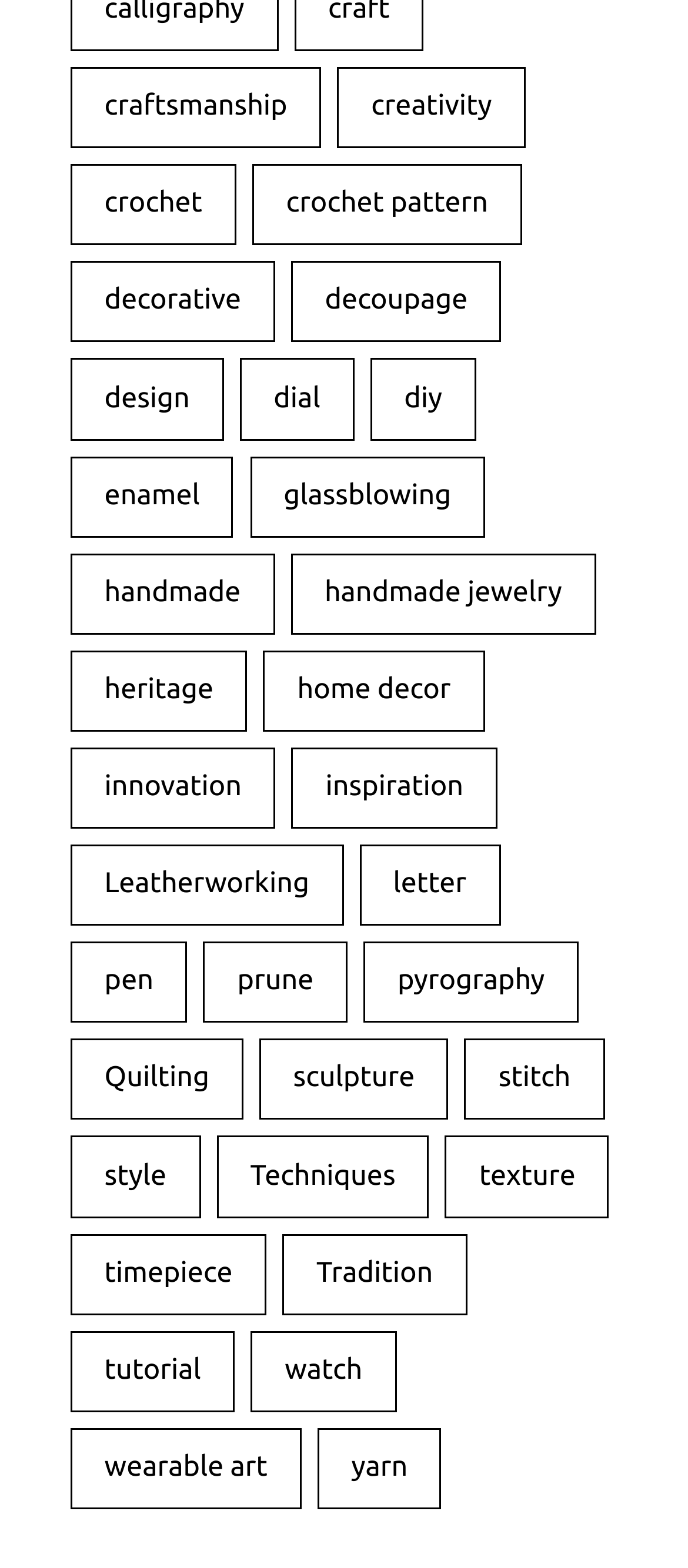Find the bounding box coordinates for the element that must be clicked to complete the instruction: "Explore craftsmanship". The coordinates should be four float numbers between 0 and 1, indicated as [left, top, right, bottom].

[0.103, 0.043, 0.467, 0.095]